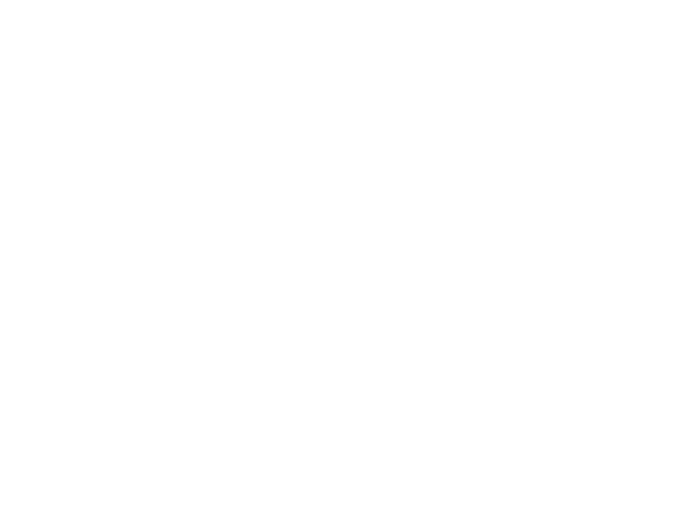When was the NTHU Heritage Museum officially opened?
Using the information from the image, provide a comprehensive answer to the question.

The caption states that the museum was officially opened in 2022, marking the beginning of its operations and exhibitions.